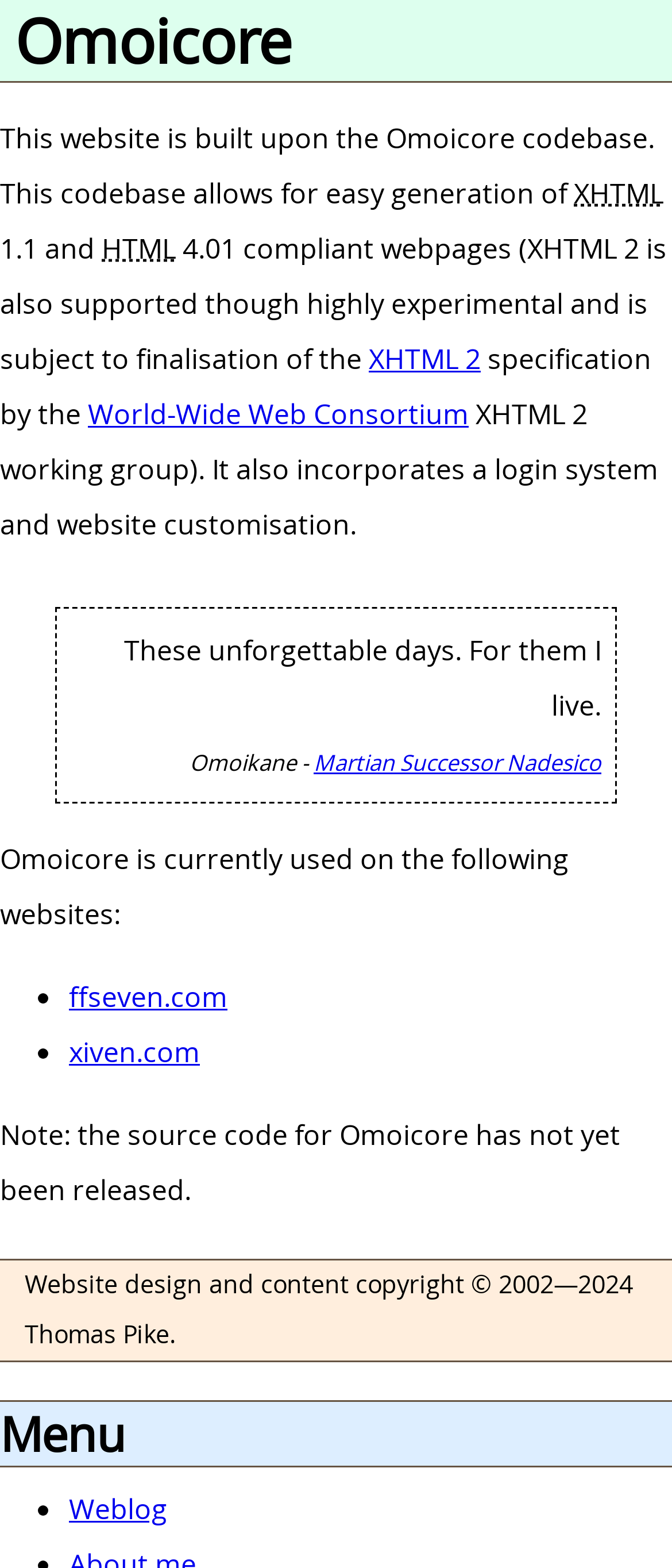Is the source code for Omoicore available?
Refer to the image and provide a concise answer in one word or phrase.

No